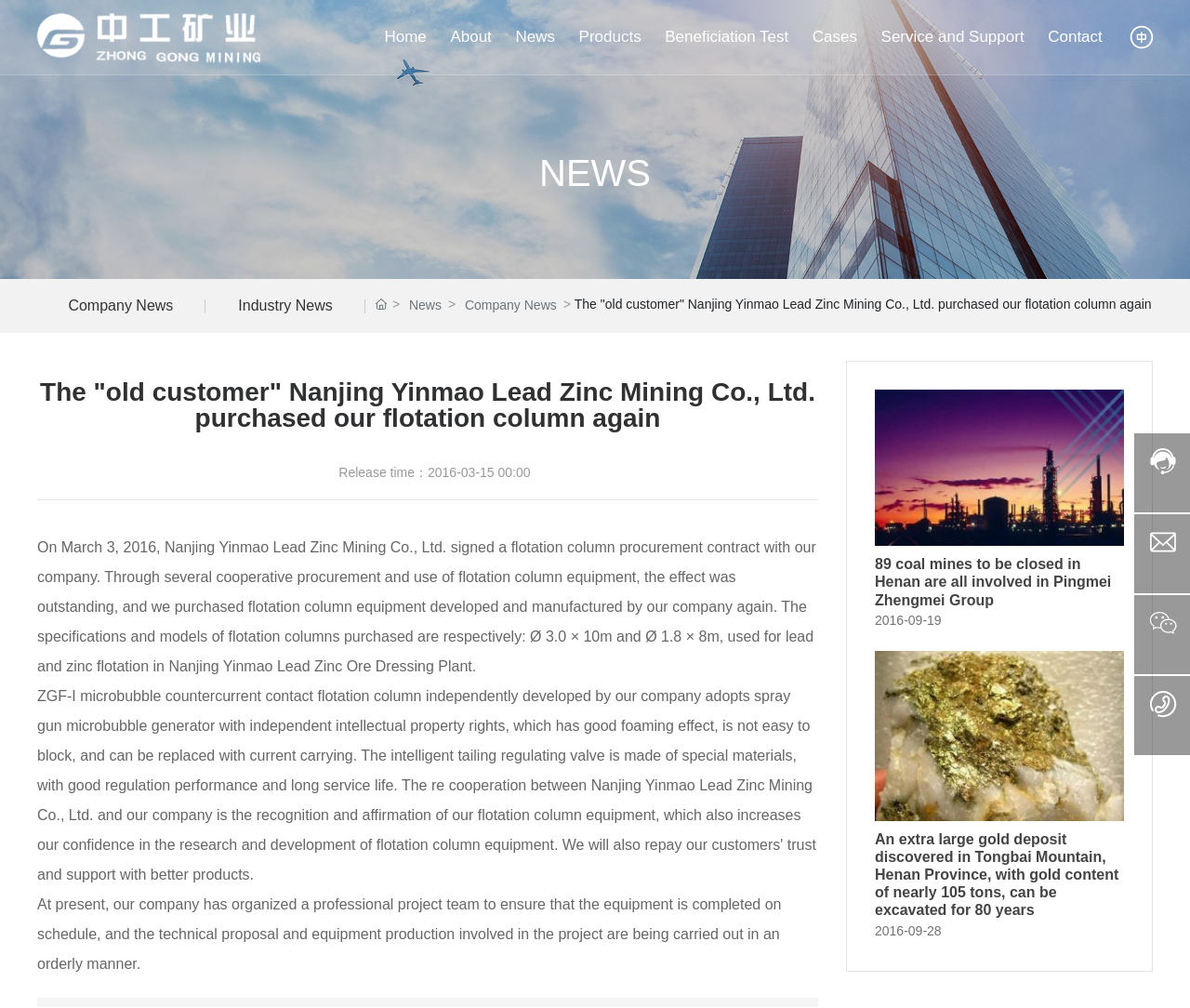What is the release time of the news article?
Please answer the question with as much detail as possible using the screenshot.

The release time is obtained from the static text element with the text '2016-03-15 00:00', which is located below the title of the news article.